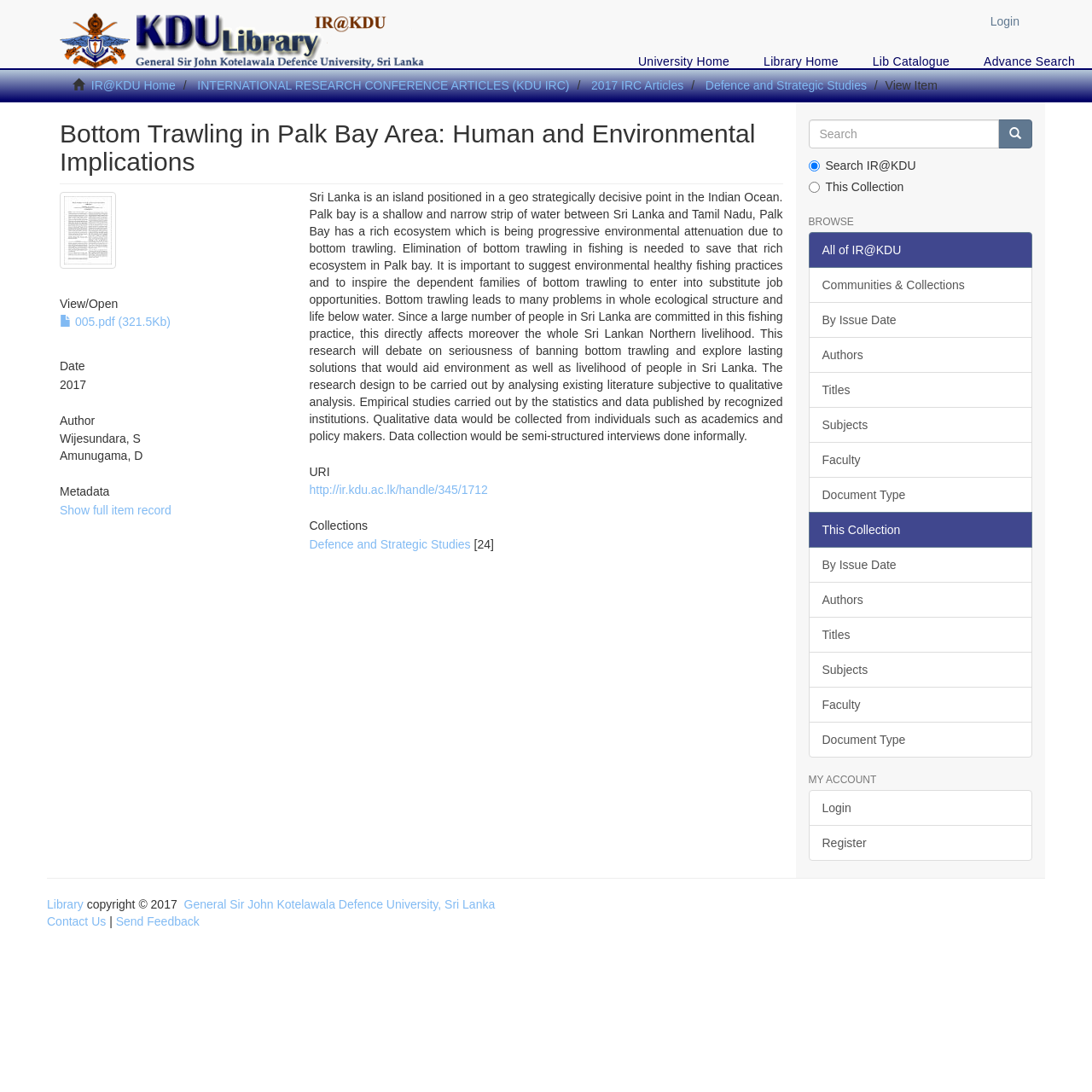Using the webpage screenshot and the element description By Issue Date, determine the bounding box coordinates. Specify the coordinates in the format (top-left x, top-left y, bottom-right x, bottom-right y) with values ranging from 0 to 1.

[0.74, 0.501, 0.945, 0.534]